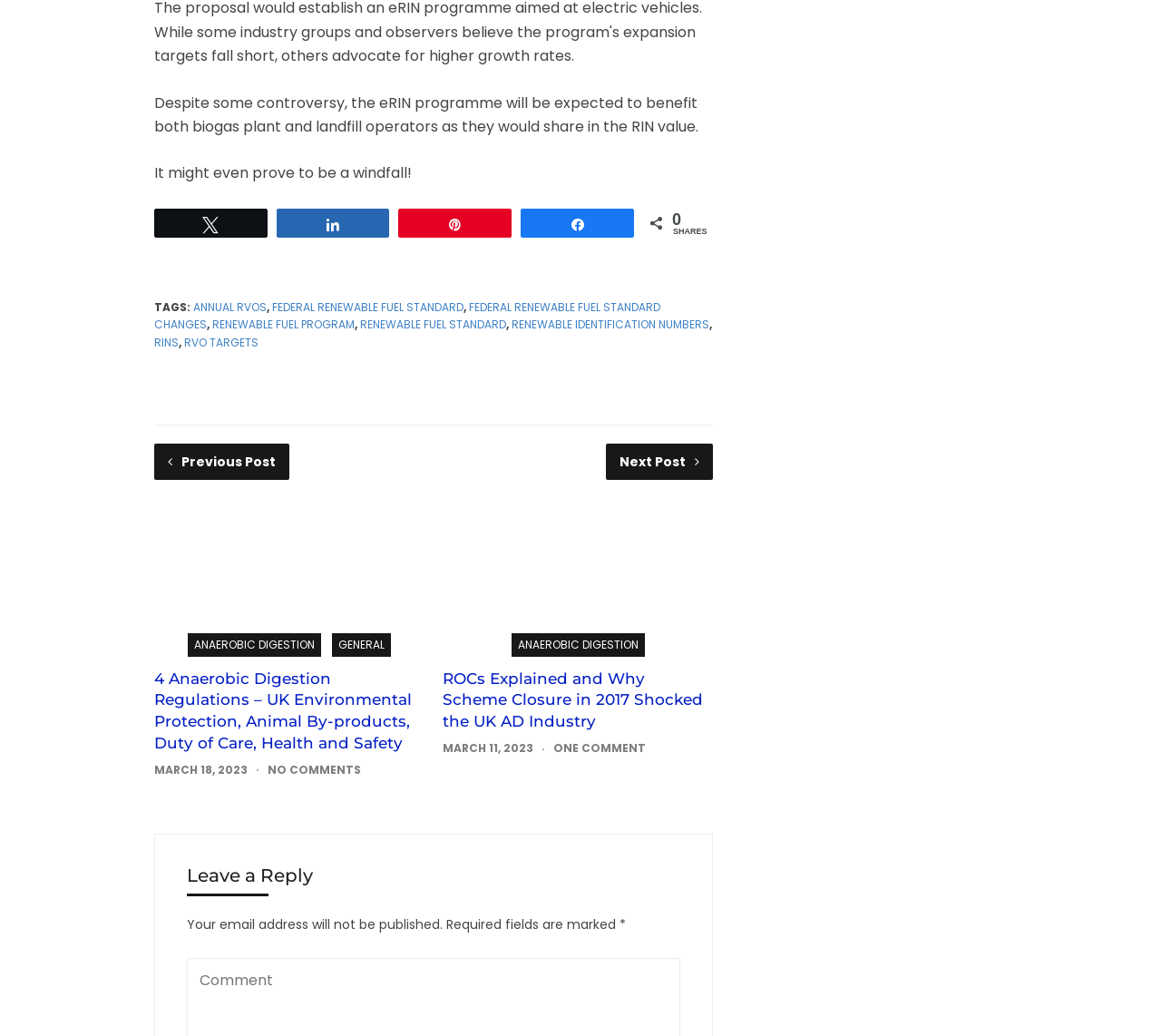Identify the bounding box coordinates of the region I need to click to complete this instruction: "click register".

None